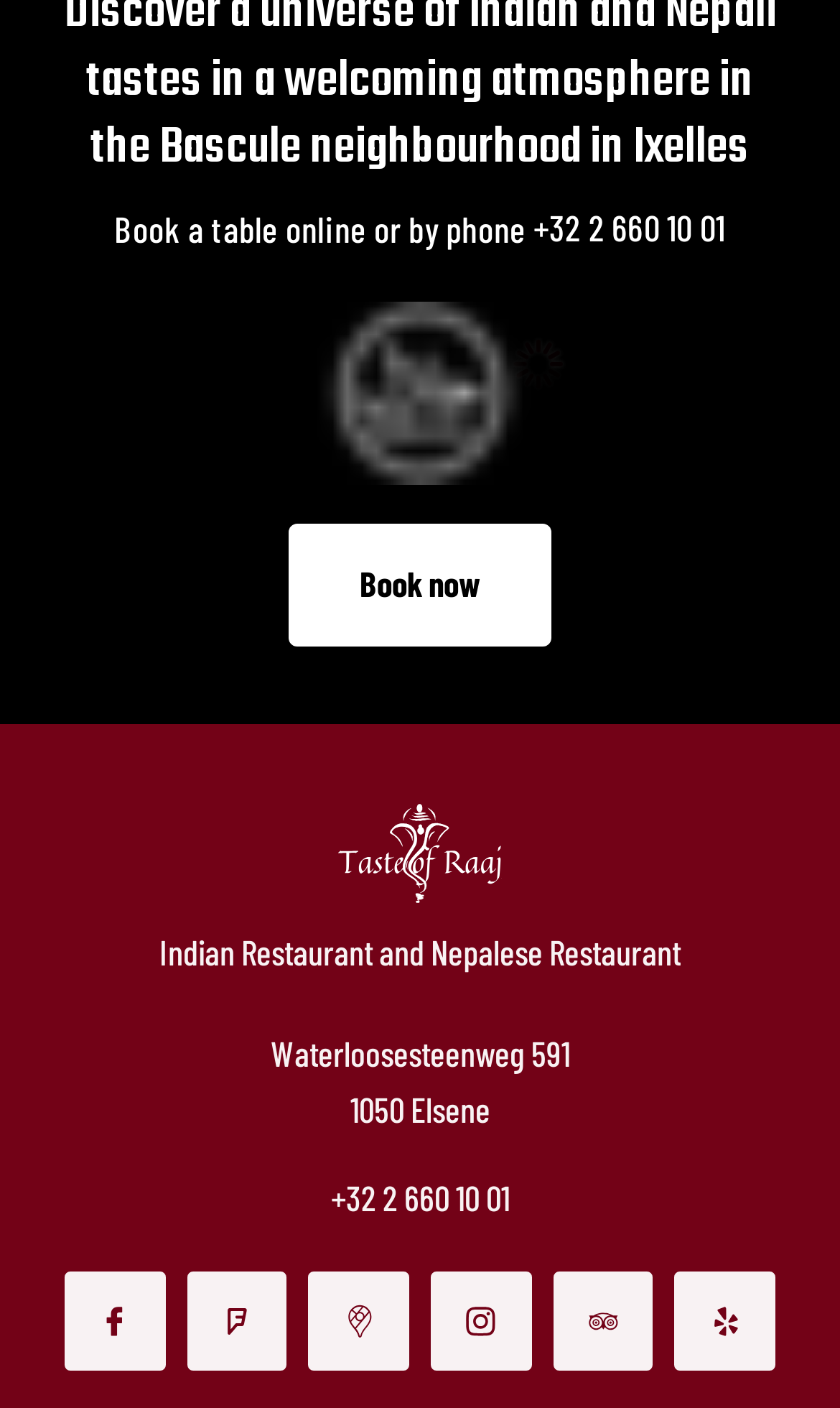Using the information in the image, give a detailed answer to the following question: What social media platforms can I follow Taste of Raaj on?

The social media platforms can be determined by looking at the links at the bottom of the webpage, which include 'Follow us on Facebook', 'Join us on Foursquare', 'Follow us on Instagram', 'Find us on TripAdvisor', and 'Find us on Yelp'.